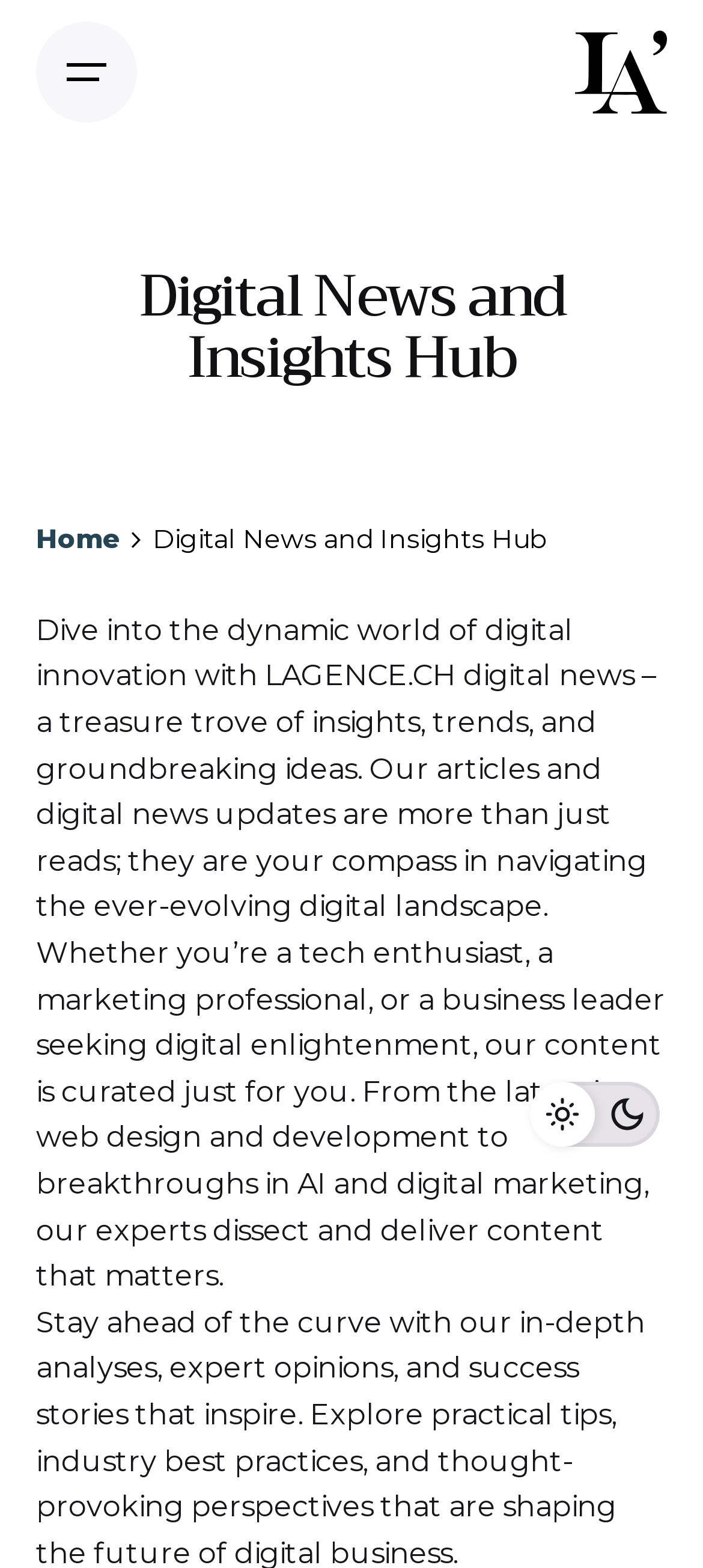Respond to the following question with a brief word or phrase:
What is the logo of this website?

LAGENCE.CH